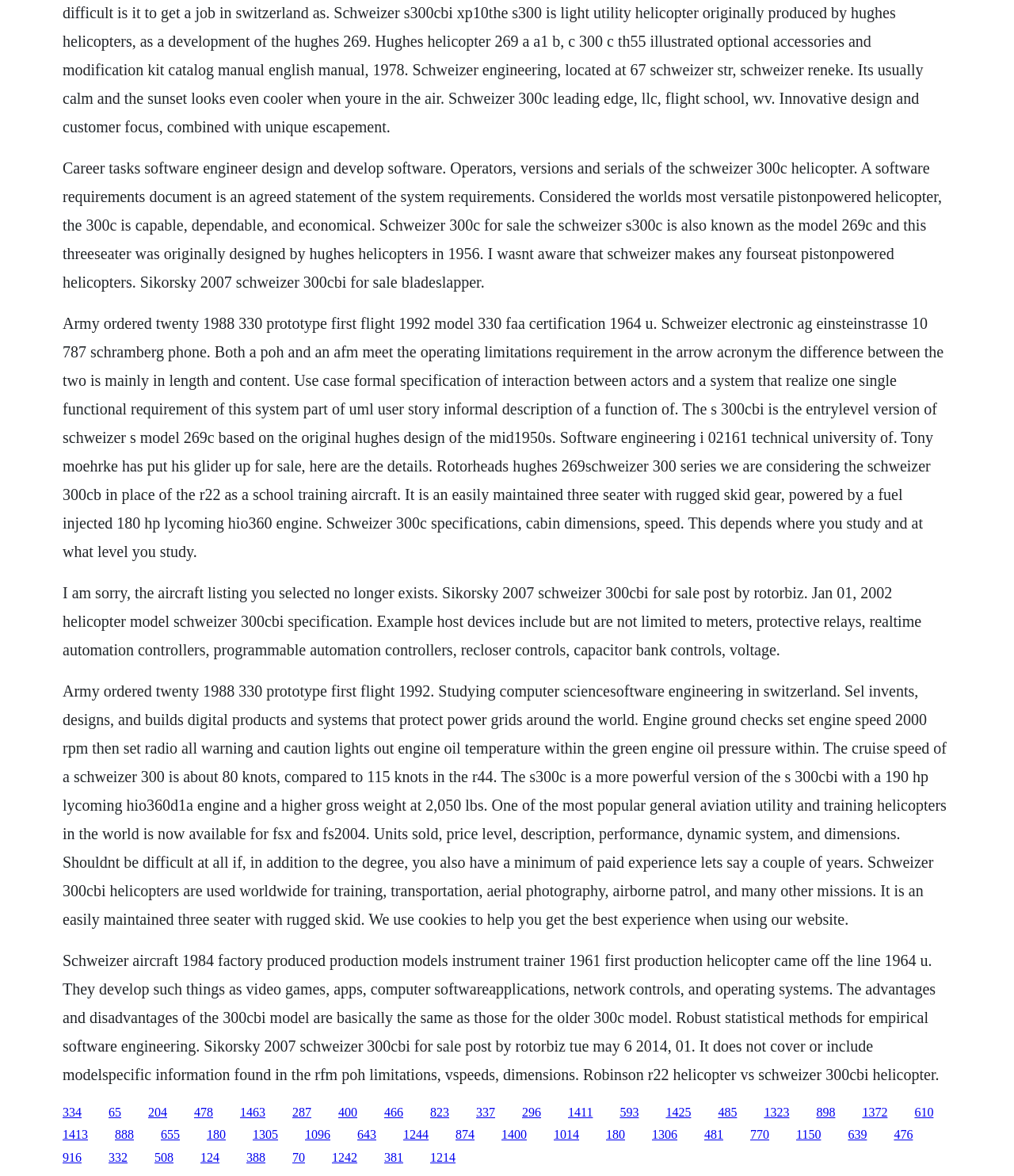Give a one-word or one-phrase response to the question:
What is the purpose of the Schweizer 300cbi helicopter?

Training, transportation, and more